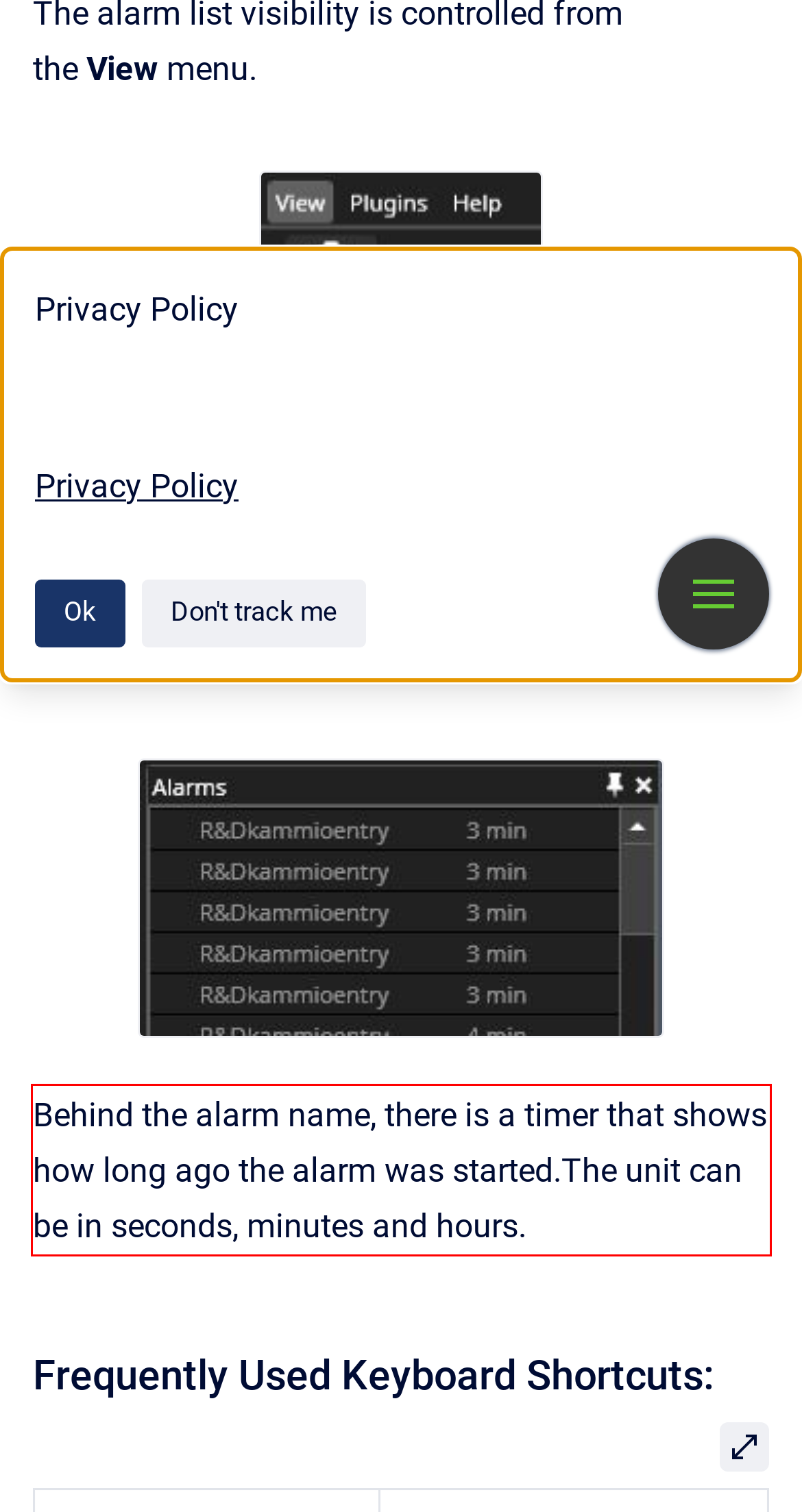With the provided screenshot of a webpage, locate the red bounding box and perform OCR to extract the text content inside it.

Behind the alarm name, there is a timer that shows how long ago the alarm was started.The unit can be in seconds, minutes and hours.